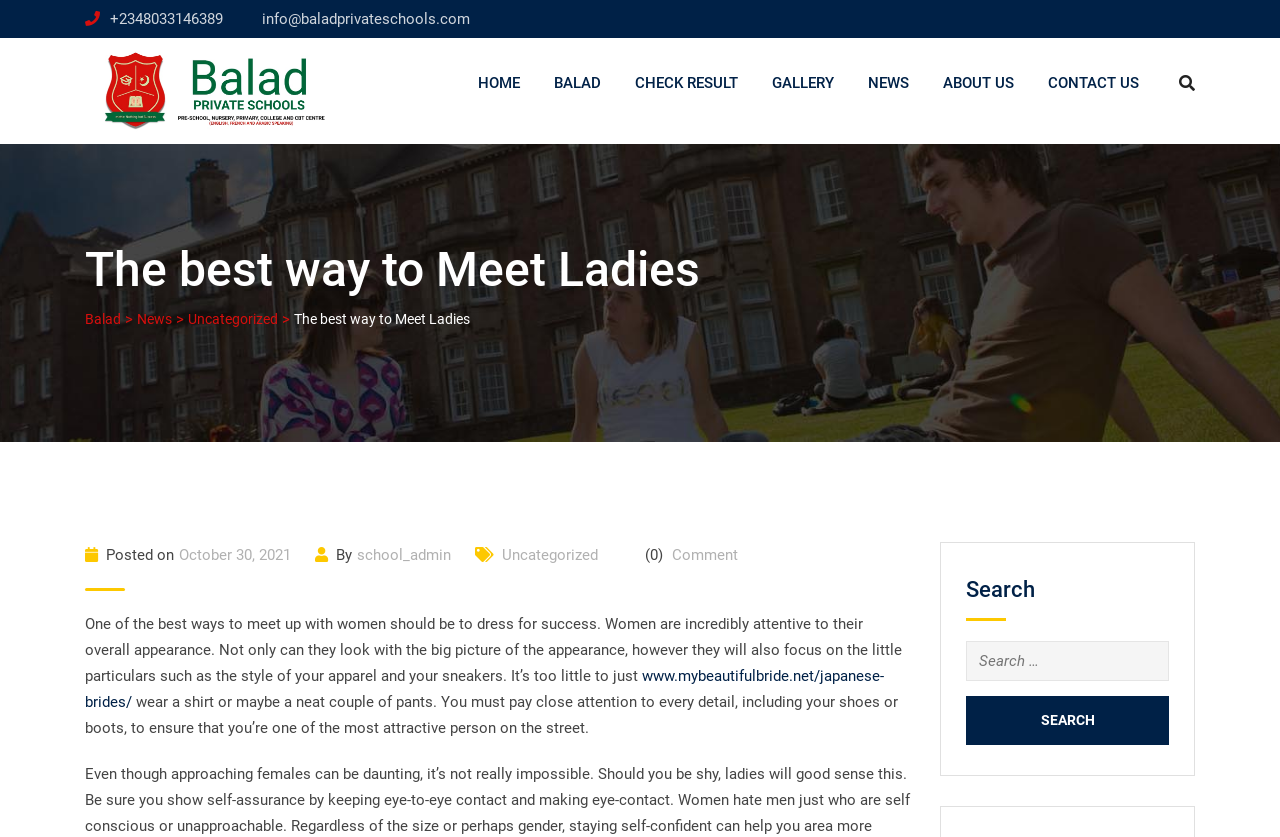Provide your answer in one word or a succinct phrase for the question: 
What is the phone number to contact?

+2348033146389